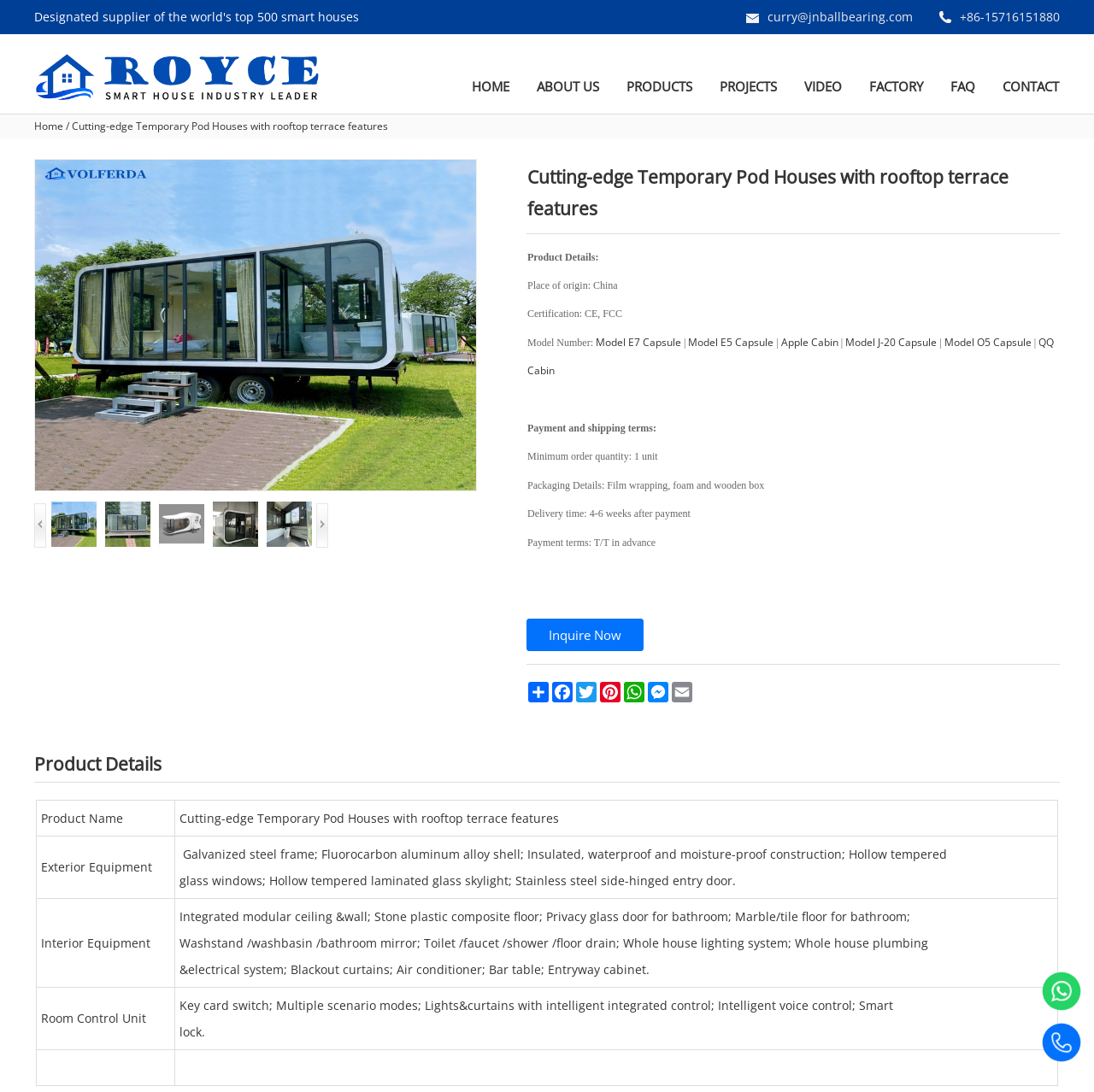Please identify the bounding box coordinates of the clickable element to fulfill the following instruction: "Inquire about the product". The coordinates should be four float numbers between 0 and 1, i.e., [left, top, right, bottom].

[0.481, 0.566, 0.588, 0.596]